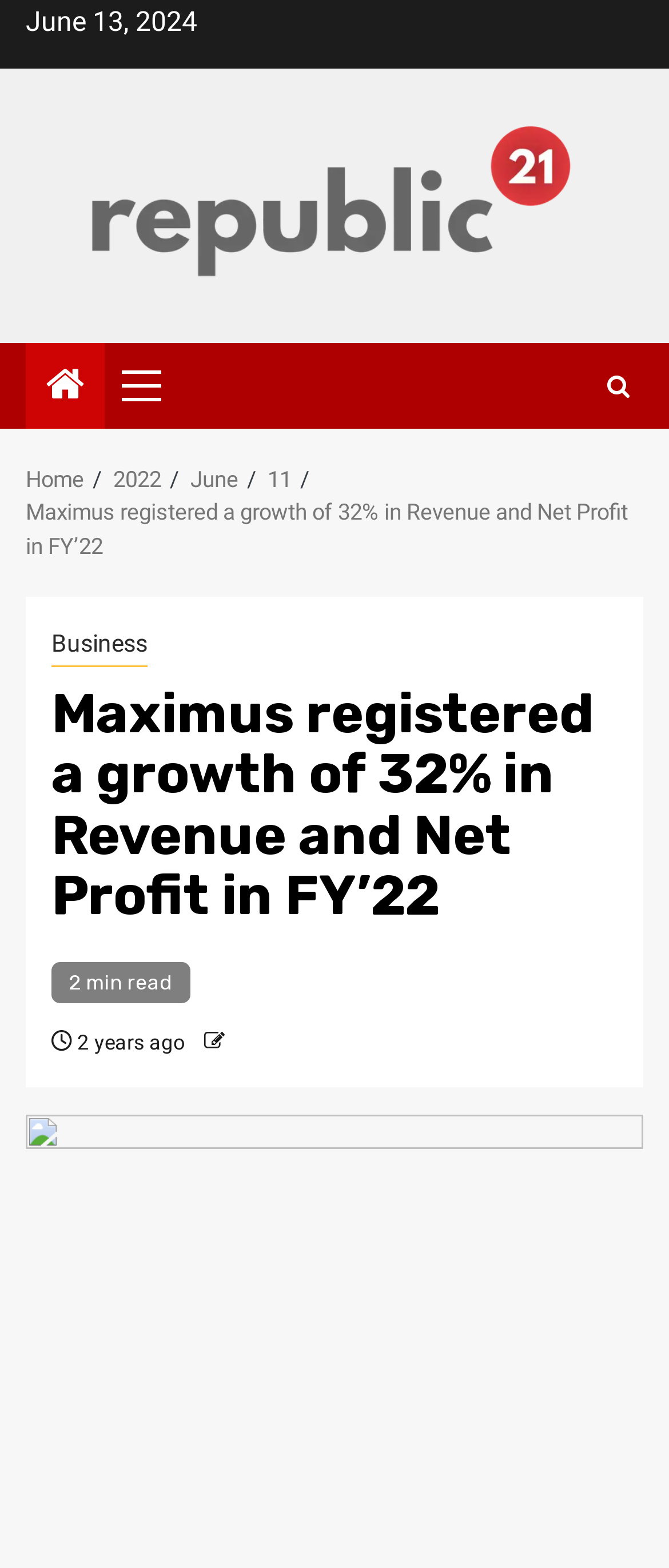Calculate the bounding box coordinates for the UI element based on the following description: "alt="Republic21"". Ensure the coordinates are four float numbers between 0 and 1, i.e., [left, top, right, bottom].

[0.115, 0.114, 0.885, 0.135]